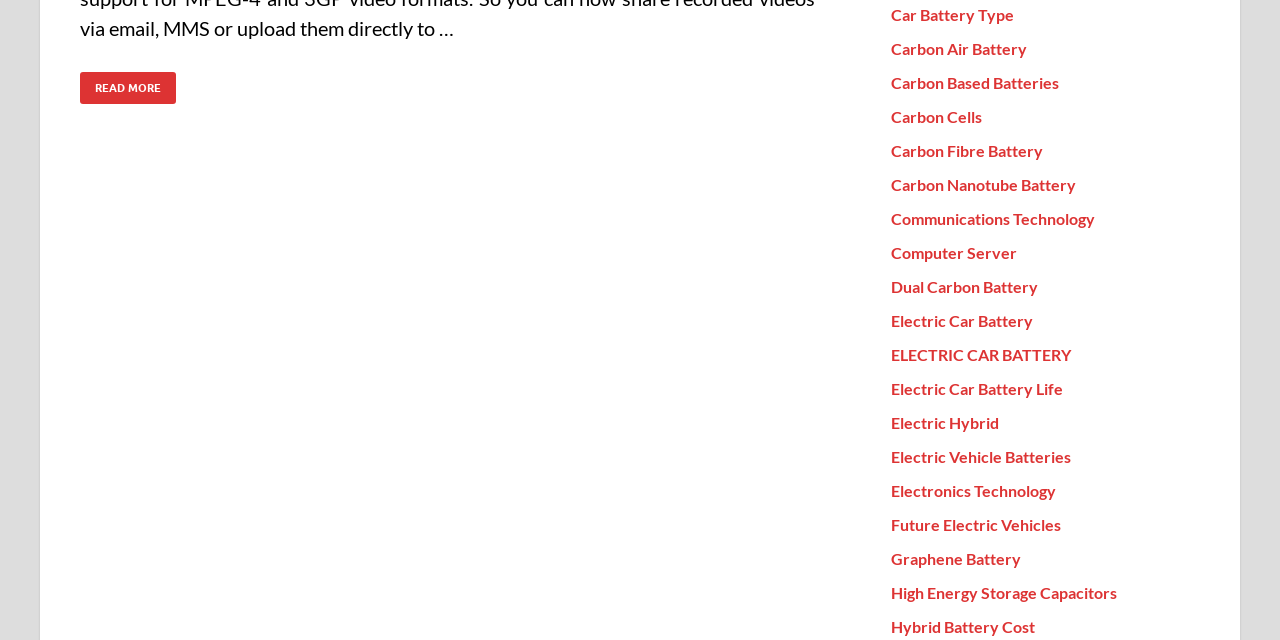Is there a link about graphene battery?
Based on the image, give a concise answer in the form of a single word or short phrase.

Yes